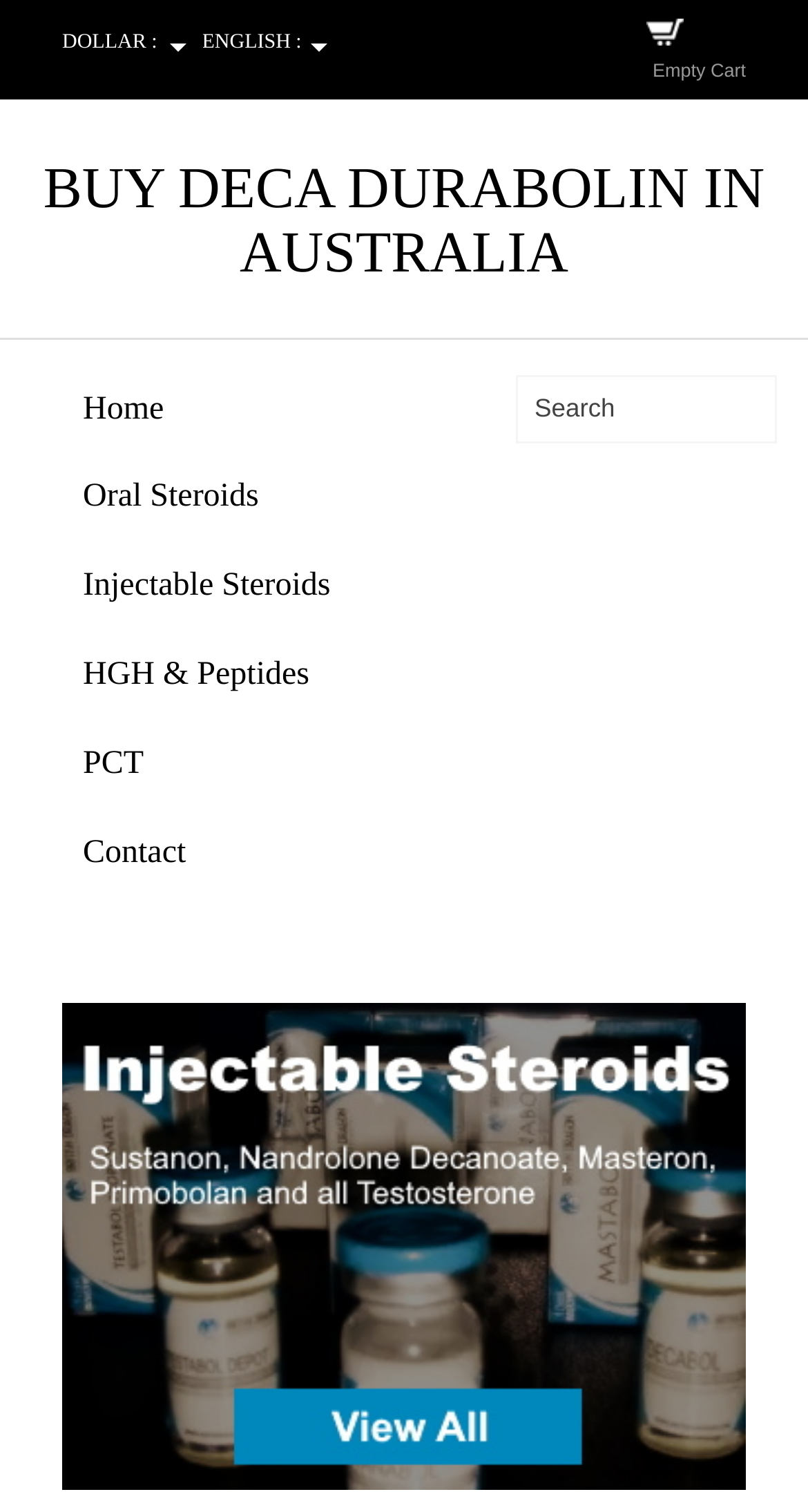What is the purpose of the textbox?
Provide a short answer using one word or a brief phrase based on the image.

Search